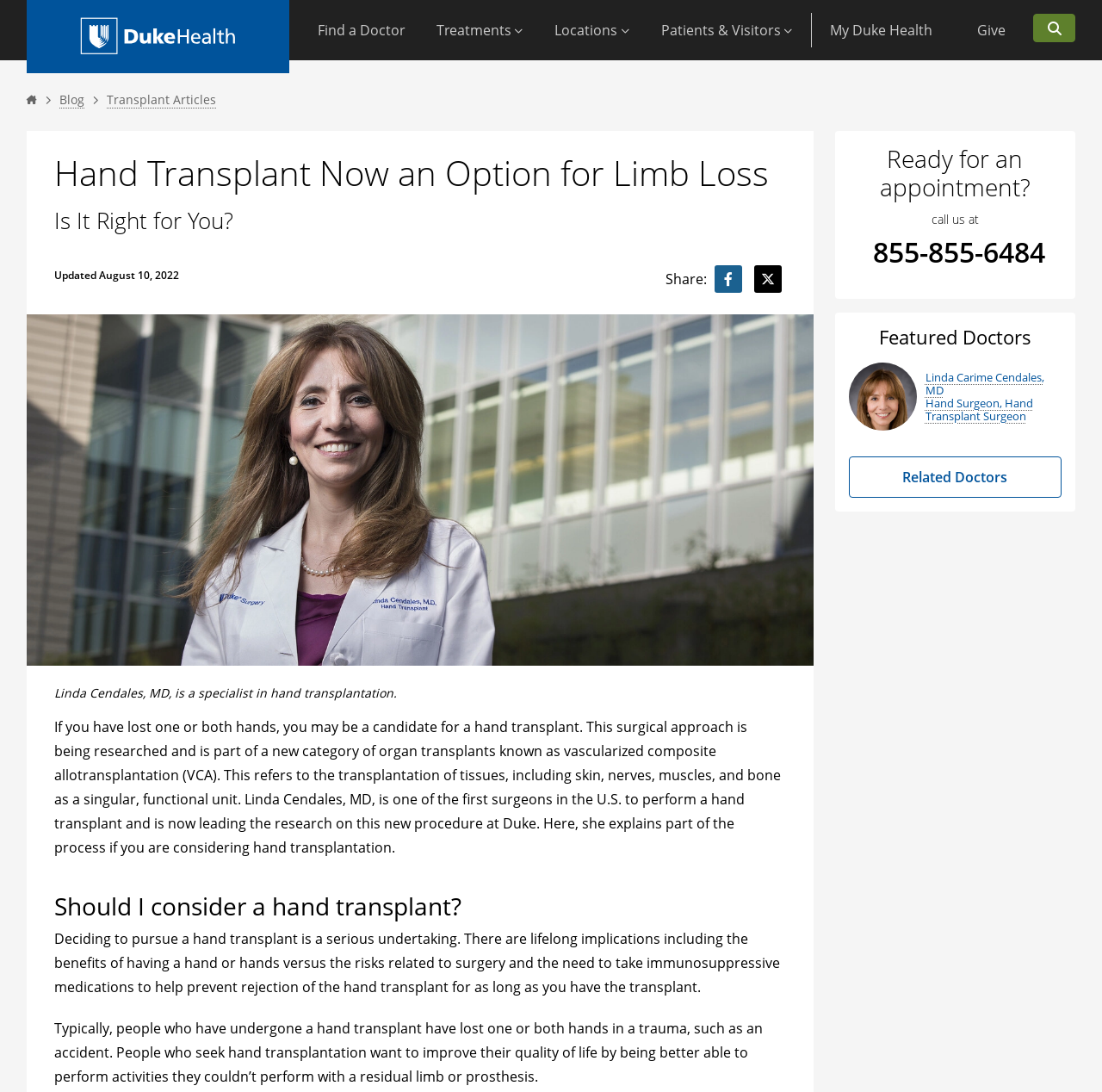Determine the bounding box for the UI element that matches this description: "Transplant Articles".

[0.097, 0.084, 0.196, 0.099]